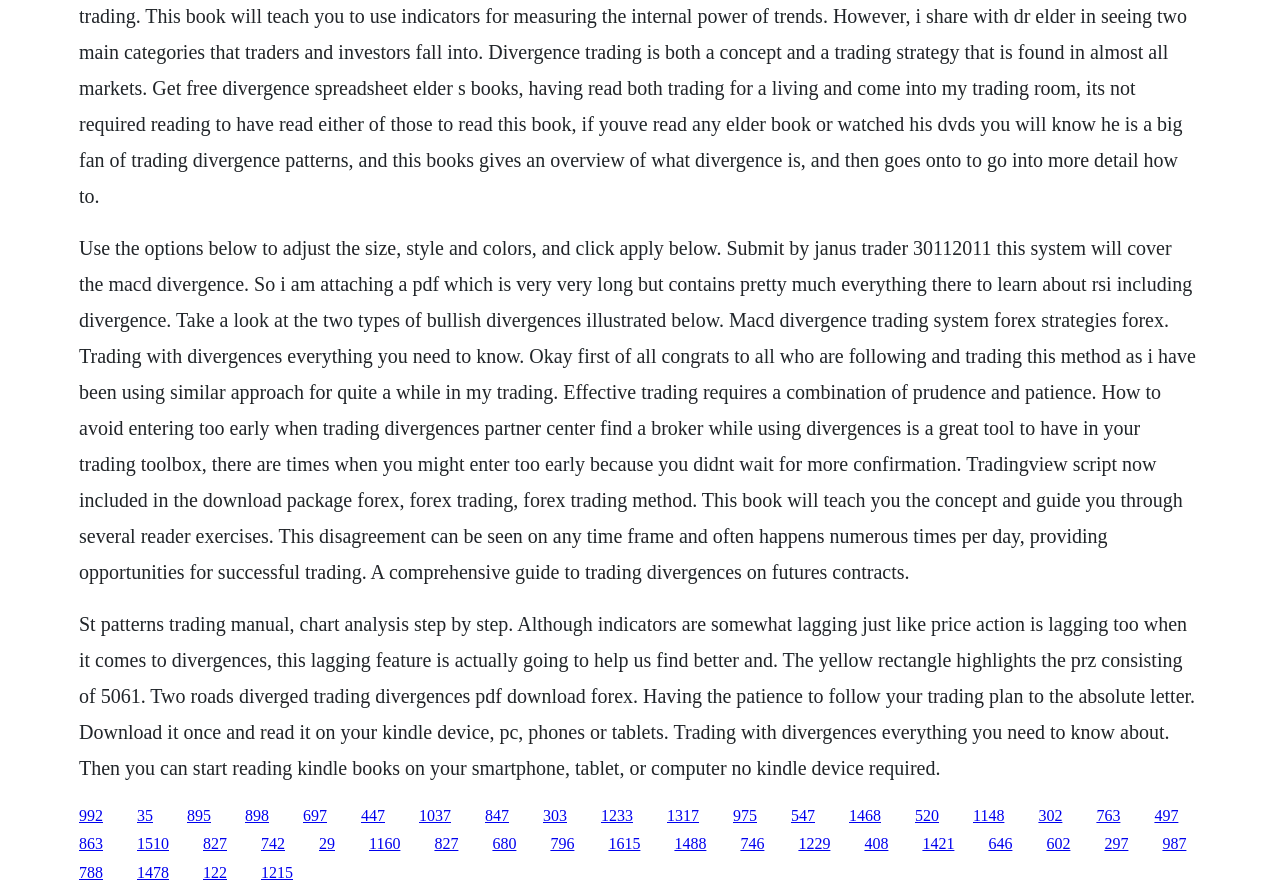How many links are available on this webpage? Based on the screenshot, please respond with a single word or phrase.

40